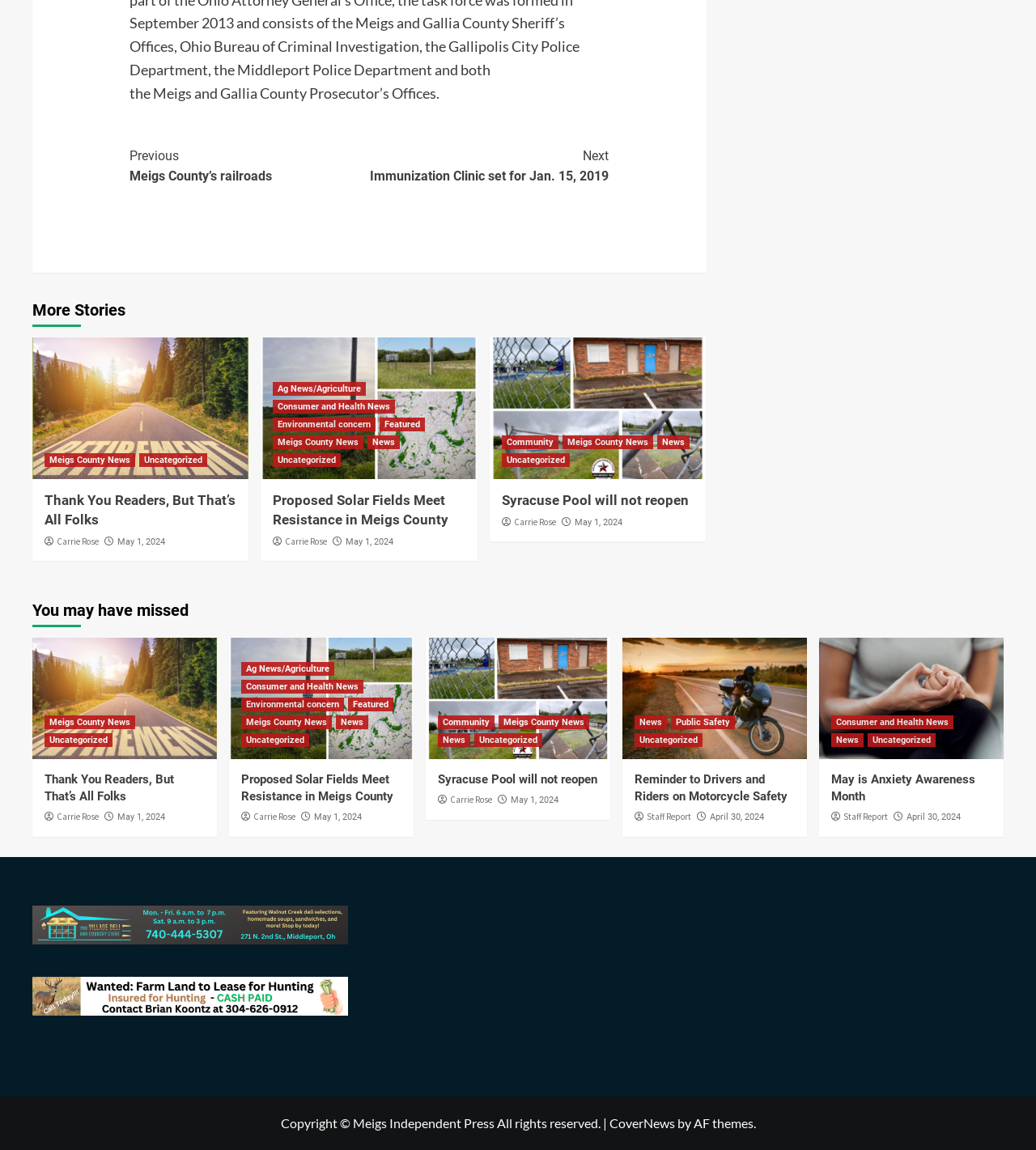Reply to the question with a single word or phrase:
What is the date of the news 'Syracuse Pool will not reopen'?

May 1, 2024